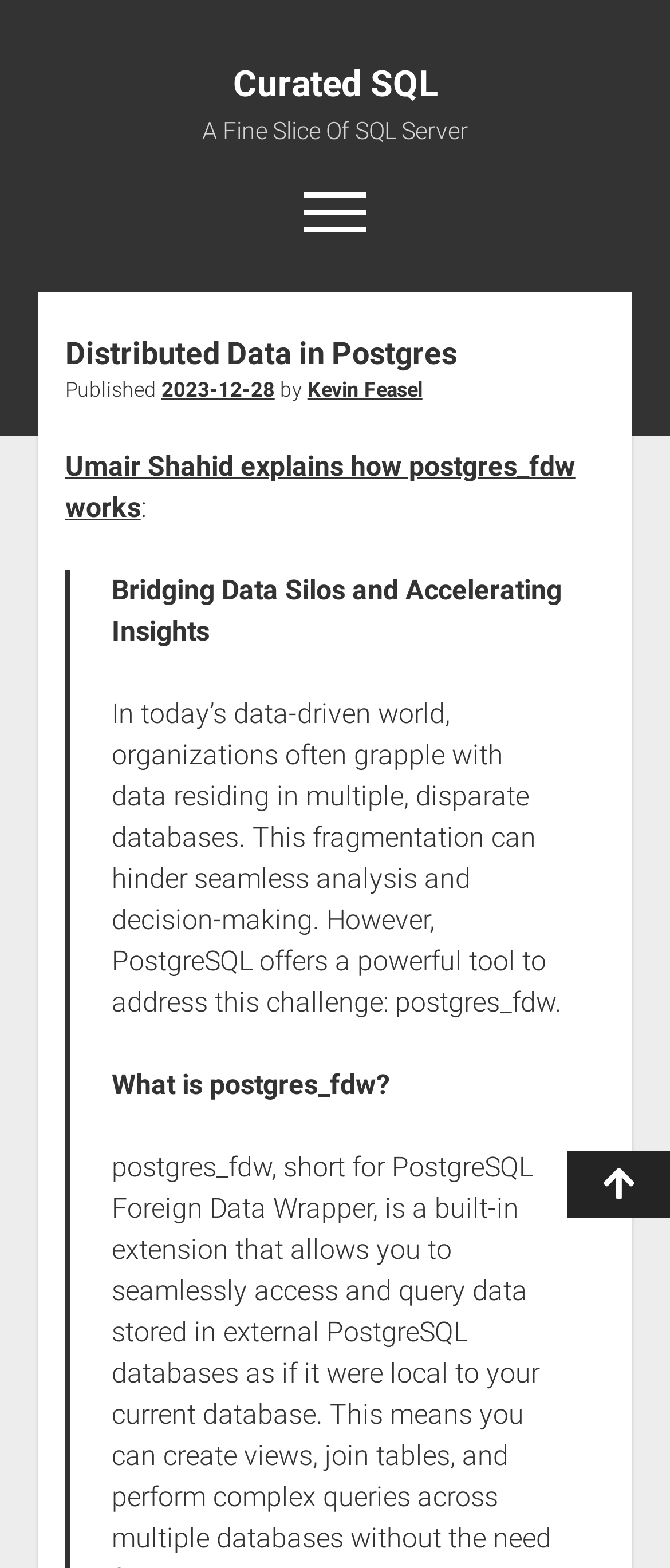Using the information shown in the image, answer the question with as much detail as possible: What is the author of the latest article?

I found the author's name by looking at the section that describes the article. It says 'Published 2023-12-28 by Kevin Feasel', so the author of the latest article is Kevin Feasel.